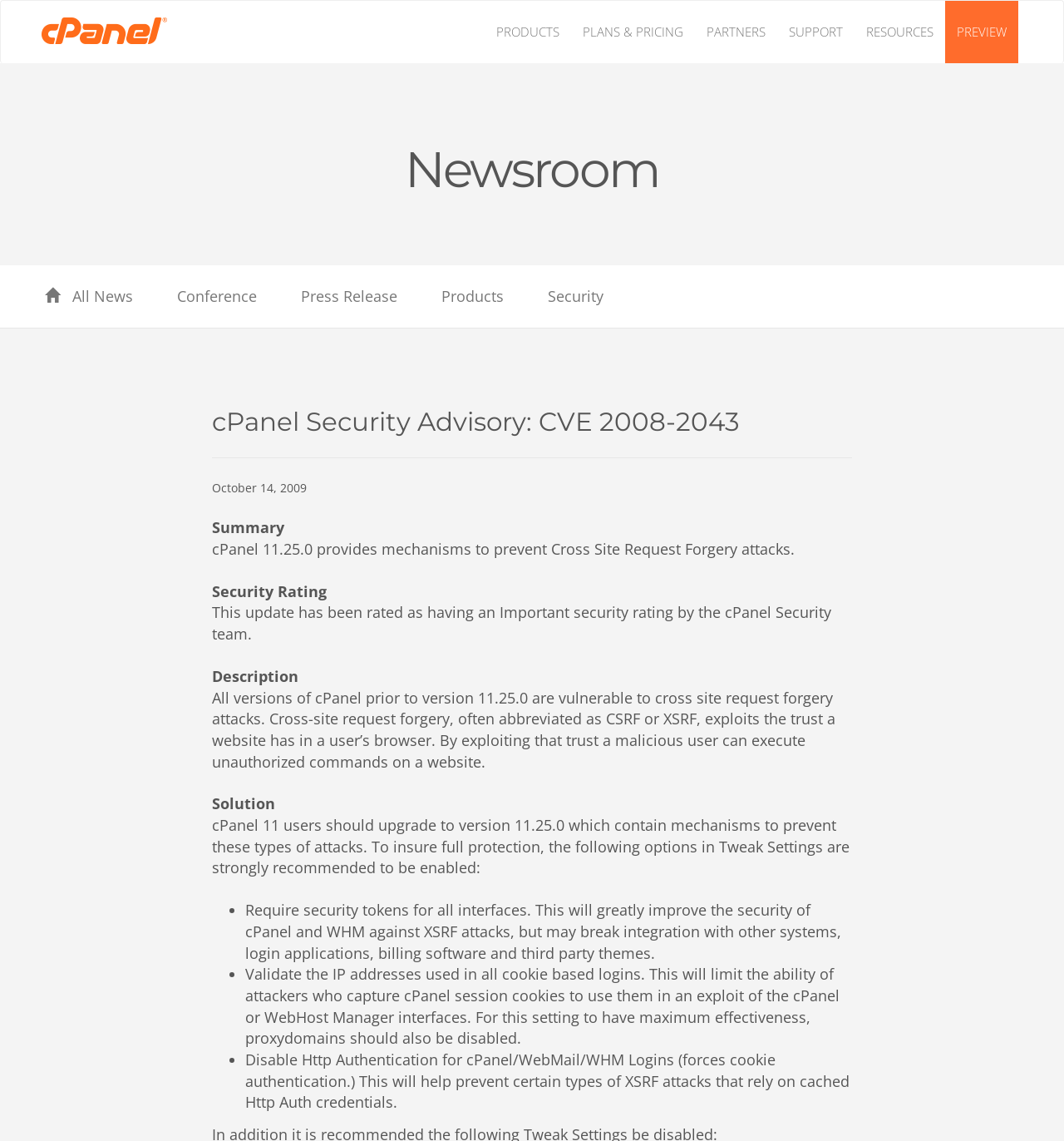Offer a thorough description of the webpage.

The webpage is a security advisory page from cPanel Newsroom, with a focus on a specific security issue, CVE 2008-2043. At the top left, there is a logo with the text "cP" and an image of the same. Below the logo, there are six links: "PRODUCTS", "PLANS & PRICING", "PARTNERS", "SUPPORT", "RESOURCES", and "PREVIEW", which are evenly spaced and span across the top of the page.

Below these links, there is a heading "Newsroom" followed by five links: "All News", "Conference", "Press Release", "Products", and "Security", which are arranged horizontally. The main content of the page starts with a heading "cPanel Security Advisory: CVE 2008-2043" followed by the date "October 14, 2009".

The advisory is divided into sections, including "Summary", "Security Rating", "Description", "Solution", and a list of recommended settings to prevent cross-site request forgery attacks. The "Summary" section provides a brief overview of the security issue, stating that cPanel 11.25.0 provides mechanisms to prevent Cross Site Request Forgery attacks. The "Security Rating" section indicates that this update has been rated as having an Important security rating by the cPanel Security team.

The "Description" section explains the security issue in detail, stating that all versions of cPanel prior to version 11.25.0 are vulnerable to cross-site request forgery attacks. The "Solution" section provides recommendations for cPanel 11 users to upgrade to version 11.25.0 and enable specific options in Tweak Settings to prevent these types of attacks. These options are listed in a bulleted format, with three recommended settings to improve security against XSRF attacks.